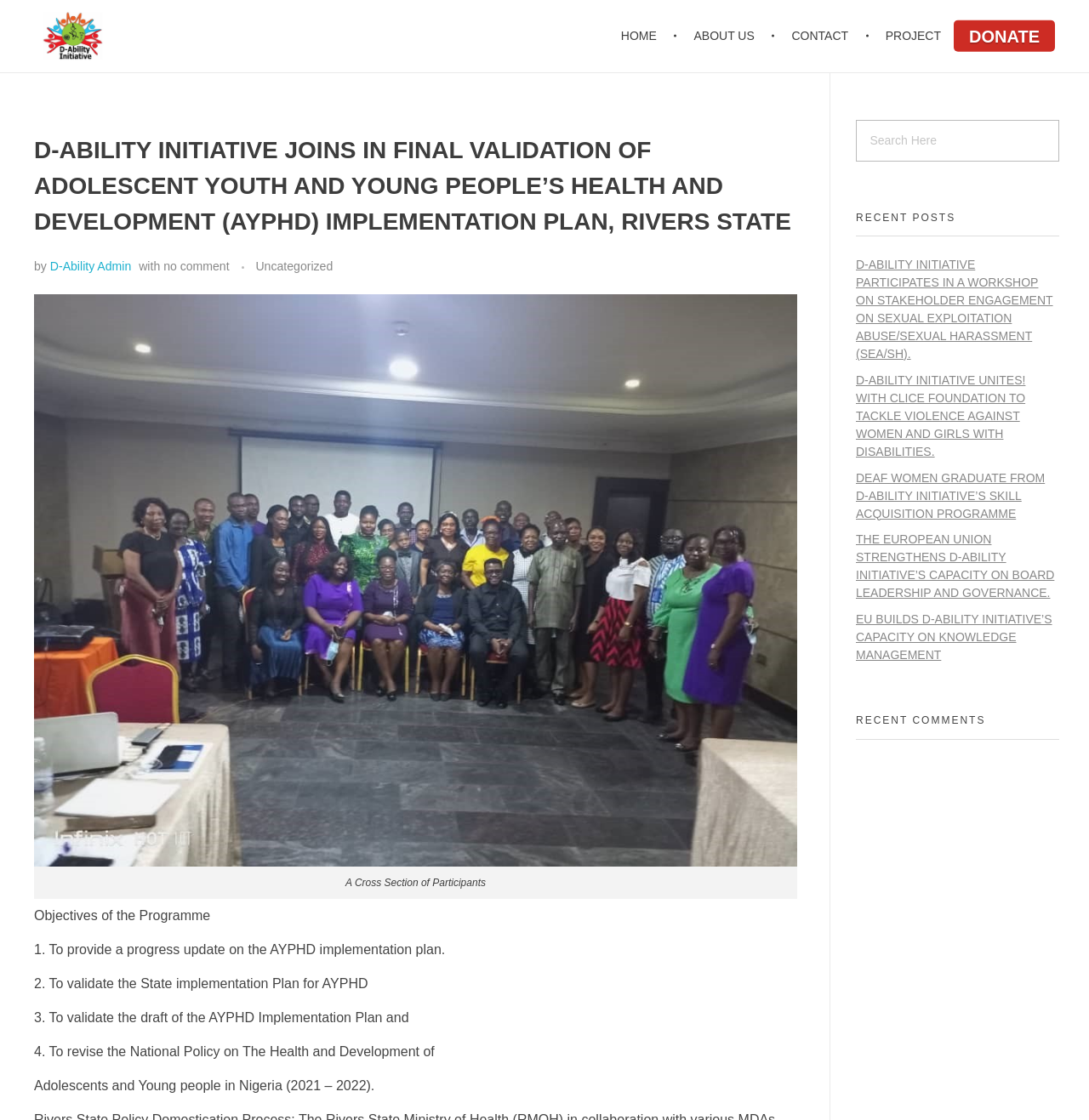What is the name of the initiative?
Refer to the image and provide a one-word or short phrase answer.

D-Ability Initiative